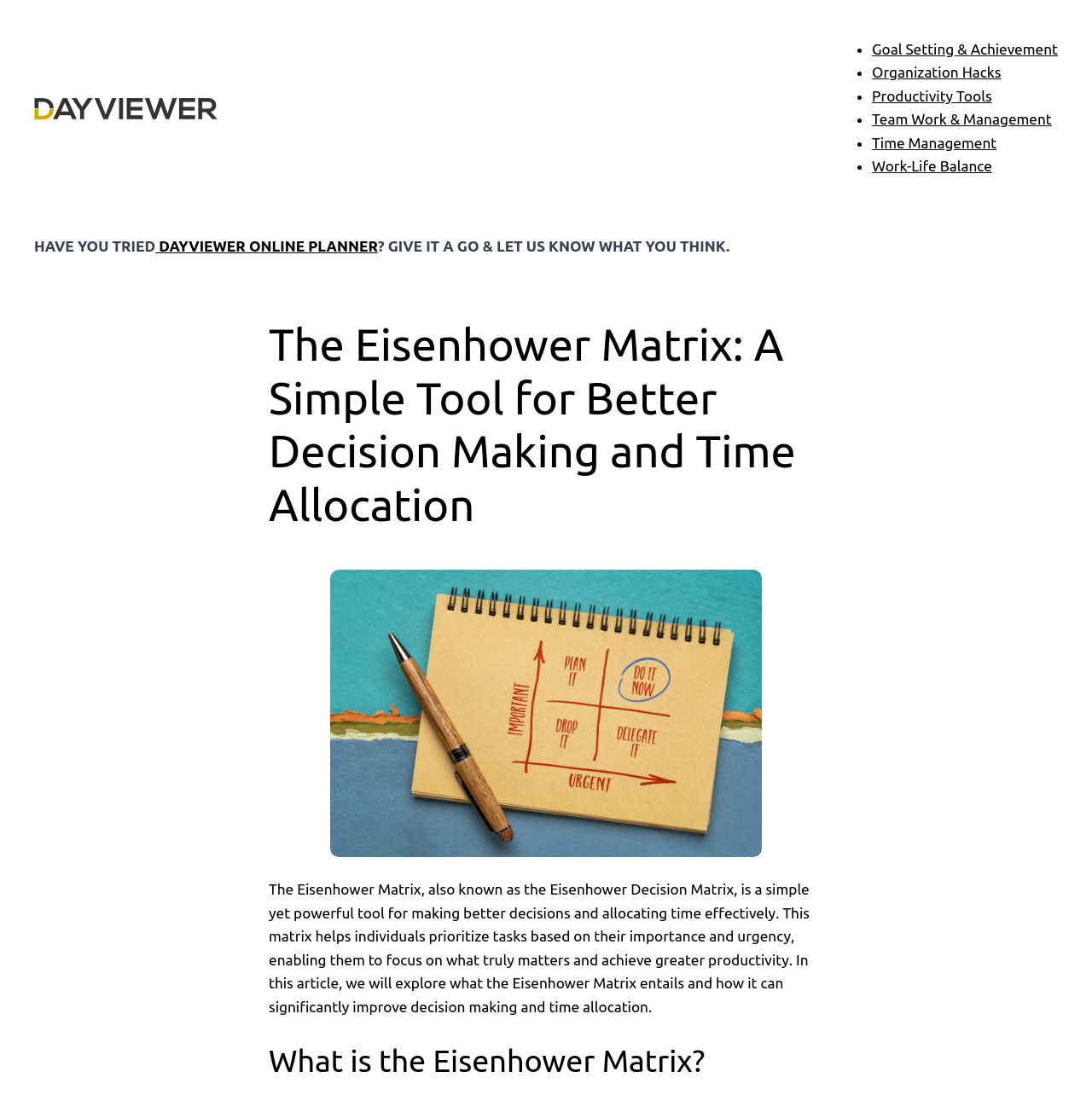Based on the provided description, "Productivity Tools", find the bounding box of the corresponding UI element in the screenshot.

[0.798, 0.08, 0.908, 0.095]